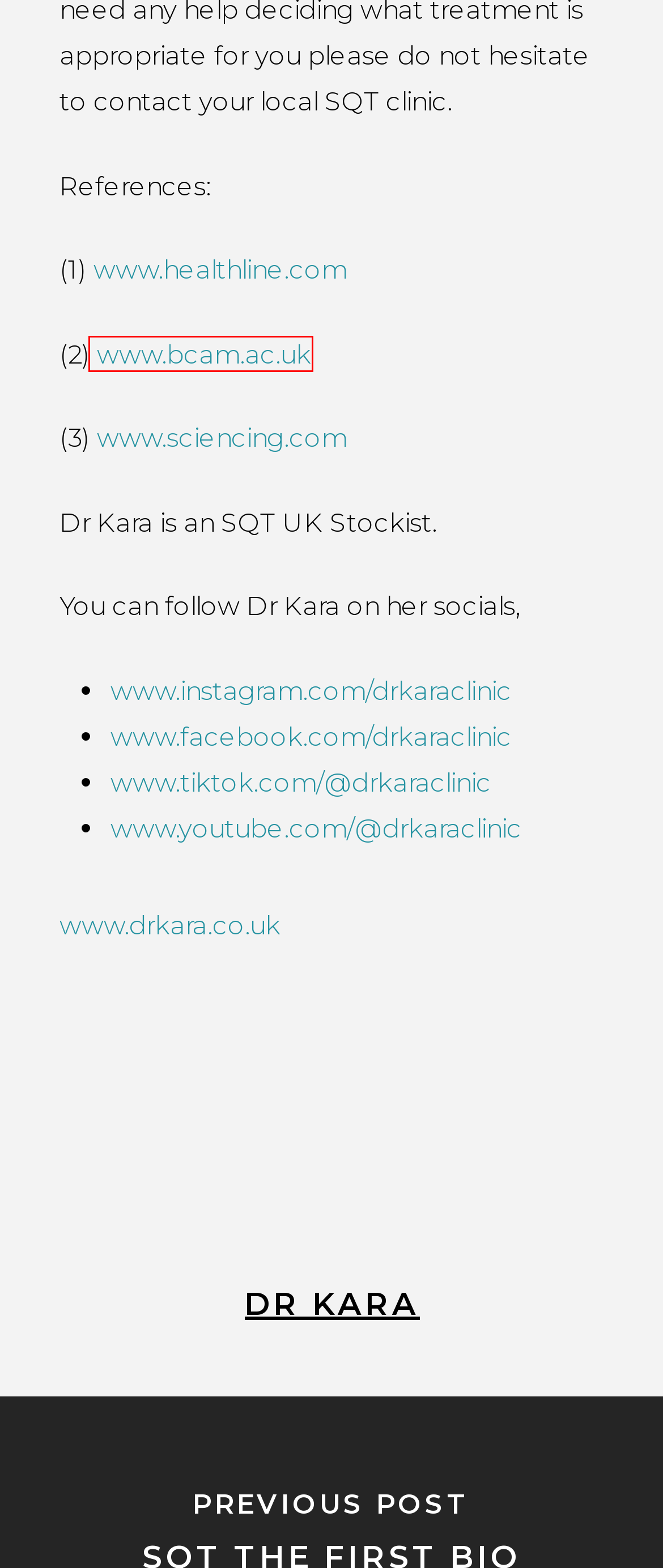Consider the screenshot of a webpage with a red bounding box and select the webpage description that best describes the new page that appears after clicking the element inside the red box. Here are the candidates:
A. SQT UK Bio Microneedling - SQT UK
B. Dr Kara, Author at SQT
C. How Does Skin Regenerate? | Sciencing
D. Blog - SQT
E. Microneedling | British College of Aesthetic Medicine
F. Cart - SQT
G. SQT The Treatment for Acne - SQT Bio Microneedling
H. Press - SQT UK Bio Microneedling

E